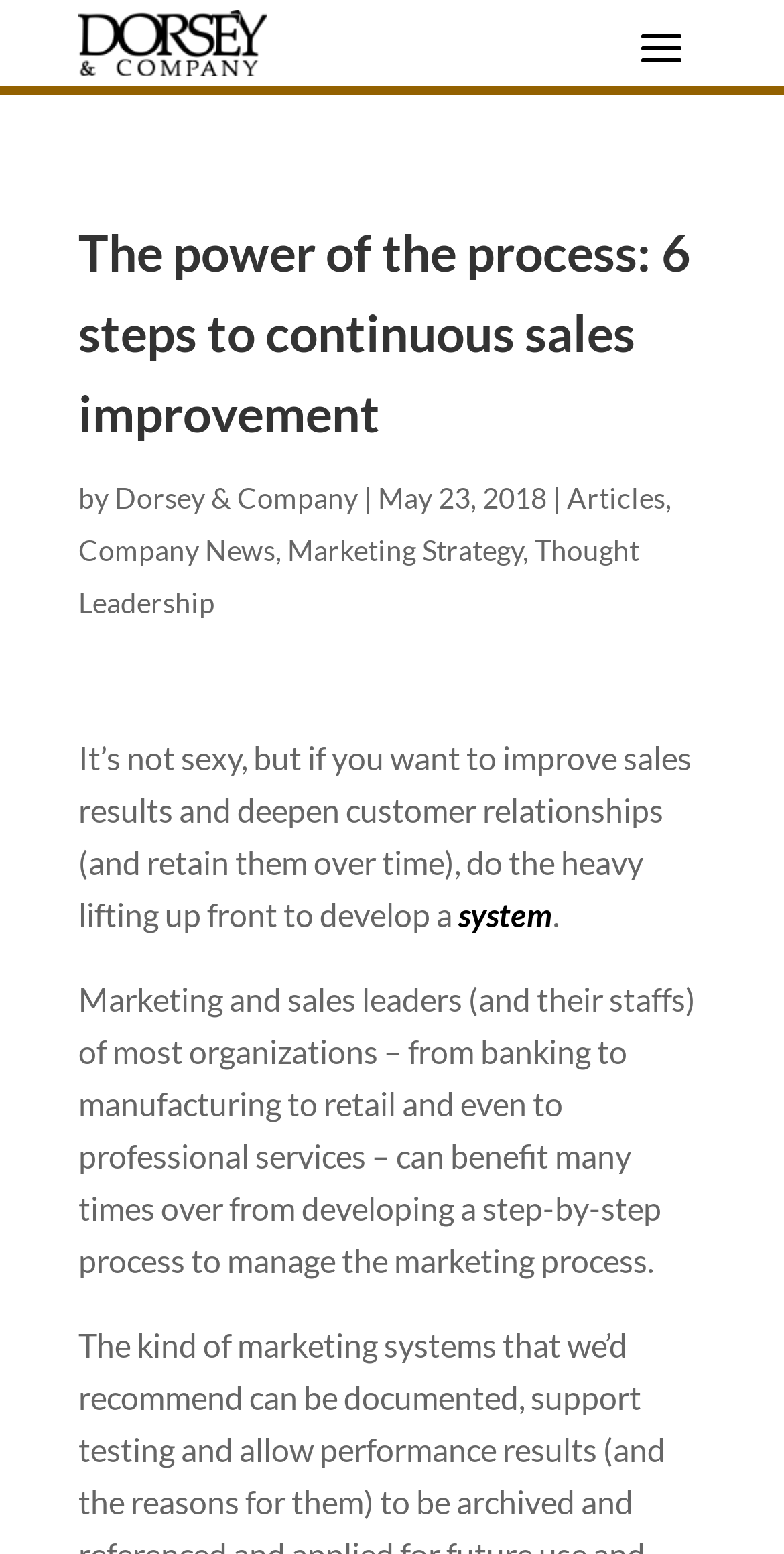Using the provided description: "Articles", find the bounding box coordinates of the corresponding UI element. The output should be four float numbers between 0 and 1, in the format [left, top, right, bottom].

[0.723, 0.31, 0.849, 0.332]